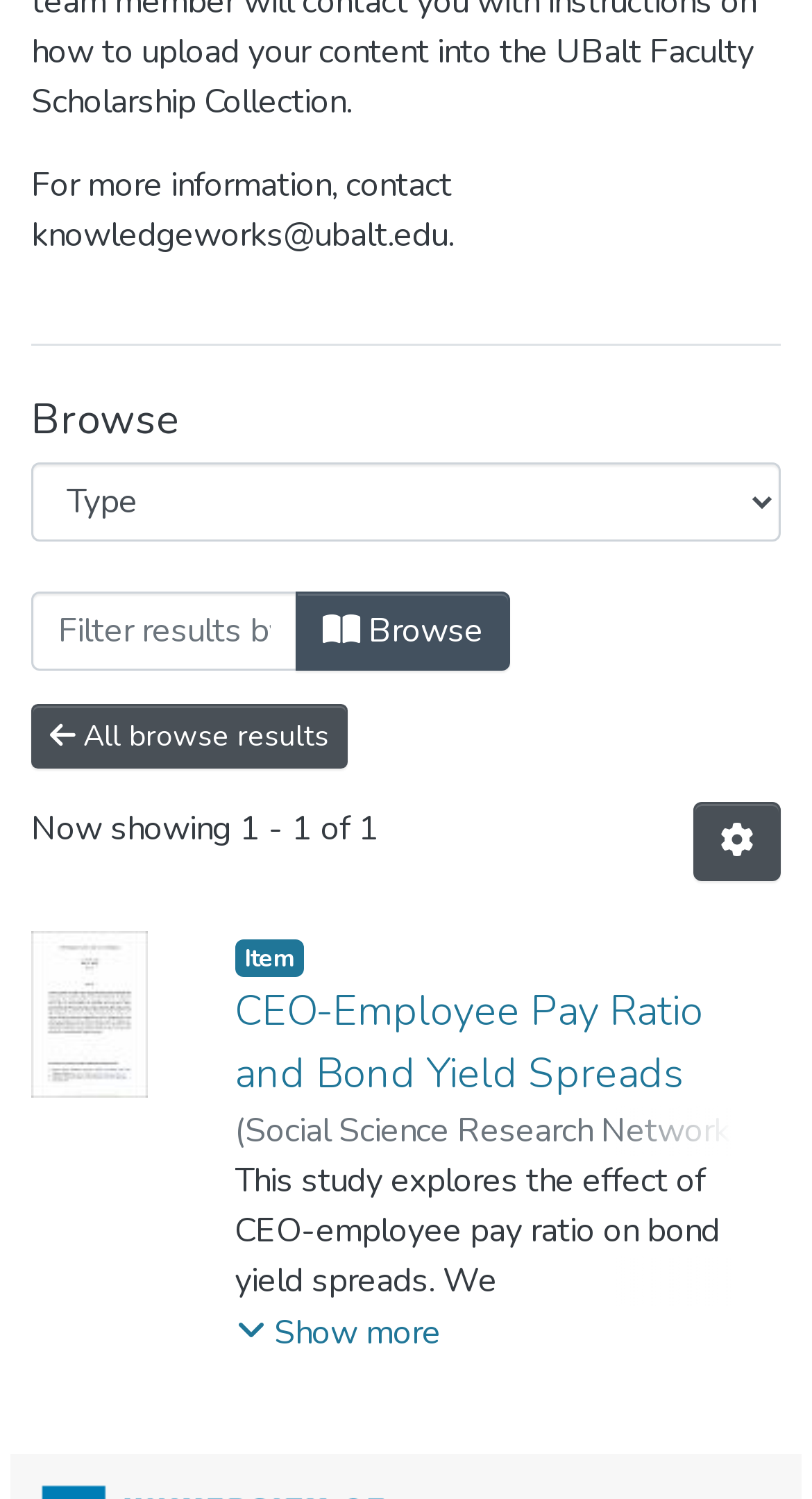What is the title of the item shown?
Using the information presented in the image, please offer a detailed response to the question.

The title of the item shown can be determined by looking at the link text 'CEO-Employee Pay Ratio and Bond Yield Spreads' which is the title of the item.